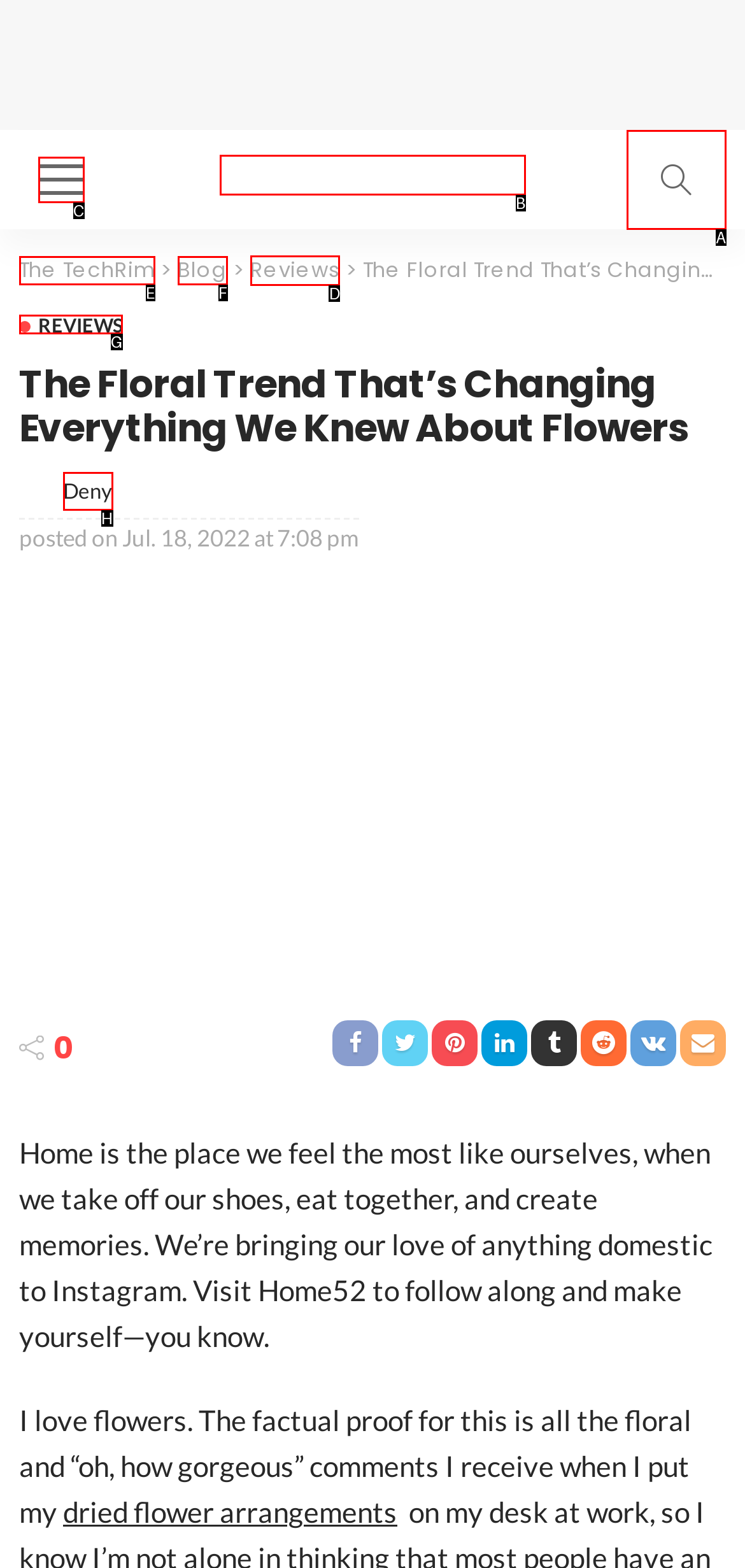Select the HTML element that should be clicked to accomplish the task: View reviews Reply with the corresponding letter of the option.

D